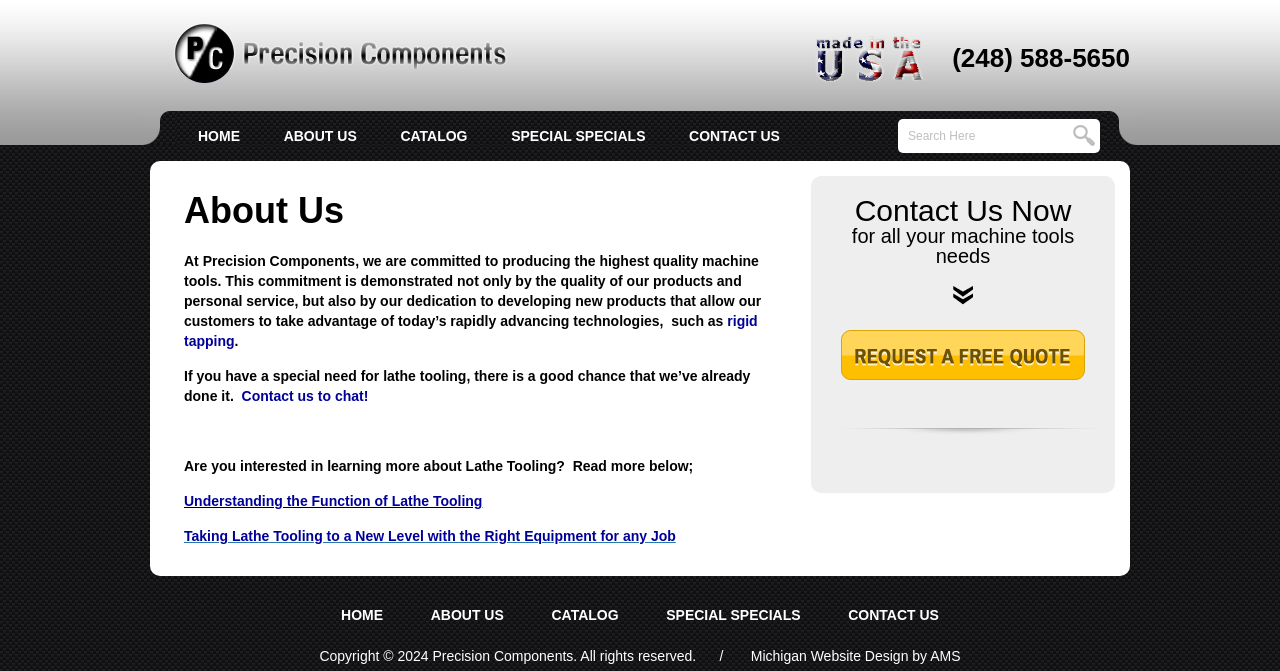What is the company name?
Please give a well-detailed answer to the question.

The company name can be found in the image element with the text 'Precision Components' at the top of the page, and also in the copyright information at the bottom of the page.